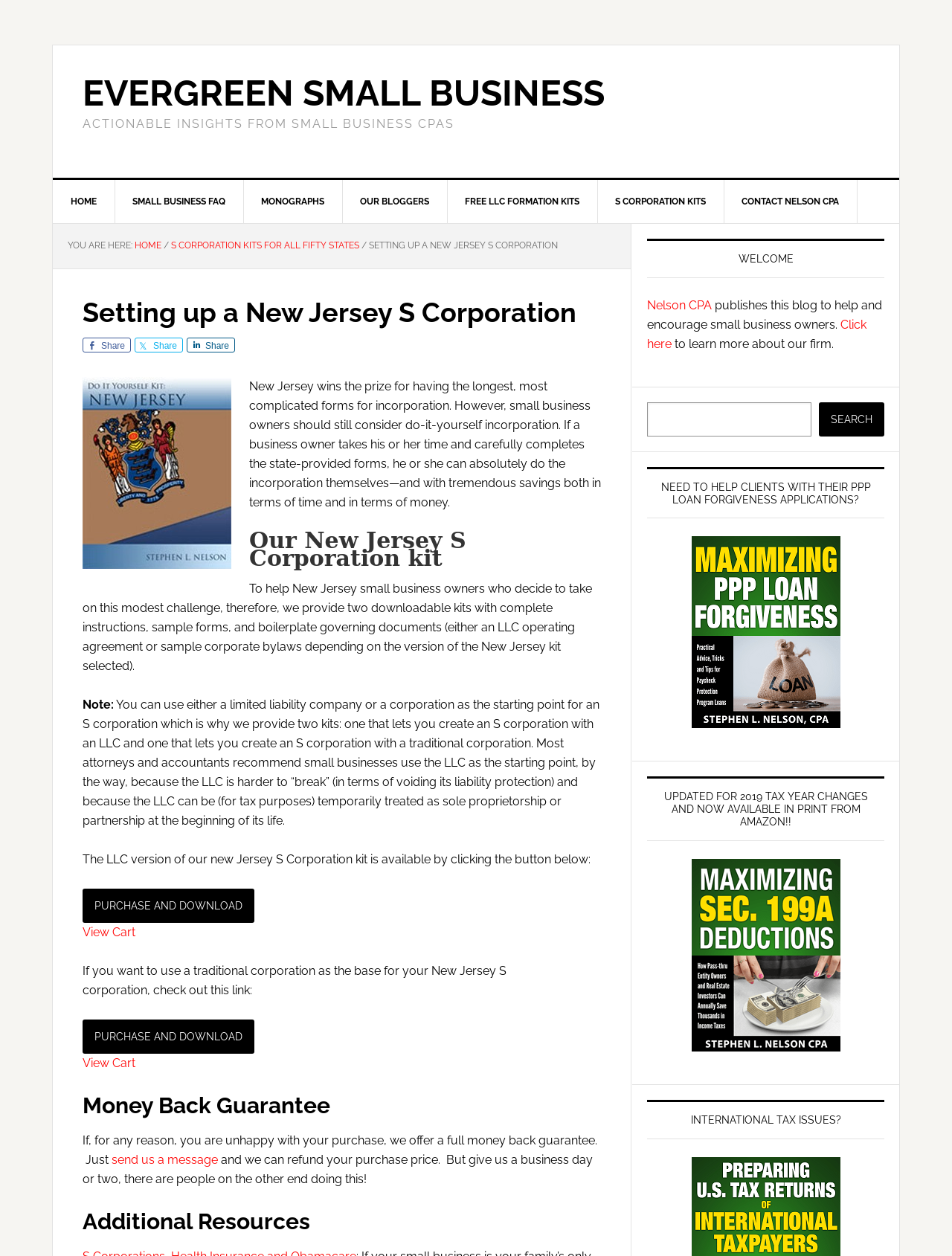Illustrate the webpage's structure and main components comprehensively.

The webpage is about setting up a New Jersey S Corporation, specifically providing resources and guidance for small business owners. At the top, there are three "Skip to" links, followed by the website's logo and a tagline "ACTIONABLE INSIGHTS FROM SMALL BUSINESS CPAS". Below this, there is a main navigation menu with links to "HOME", "SMALL BUSINESS FAQ", "MONOGRAPHS", and other sections.

The main content area is divided into several sections. The first section has a heading "Setting up a New Jersey S Corporation" and a brief introduction to the topic. Below this, there is an image of a New Jersey S Corporation Kit Bundle. The next section has a heading "Our New Jersey S Corporation kit" and provides information about the downloadable kits available for small business owners.

The following sections provide more details about the kits, including the benefits of using an LLC or a traditional corporation as the starting point for an S corporation. There are buttons to "PURCHASE AND DOWNLOAD" the kits, as well as links to view the cart. The webpage also mentions a money-back guarantee and provides additional resources.

On the right-hand side, there is a primary sidebar with a heading "WELCOME" and a brief introduction to Nelson CPA, the publisher of the blog. Below this, there is a search box and several headings with links to related topics, such as PPP loan forgiveness applications and international tax issues. There is also an image of a book titled "Maximizing Sec. 199A Deductions" with a link to purchase it on Amazon.